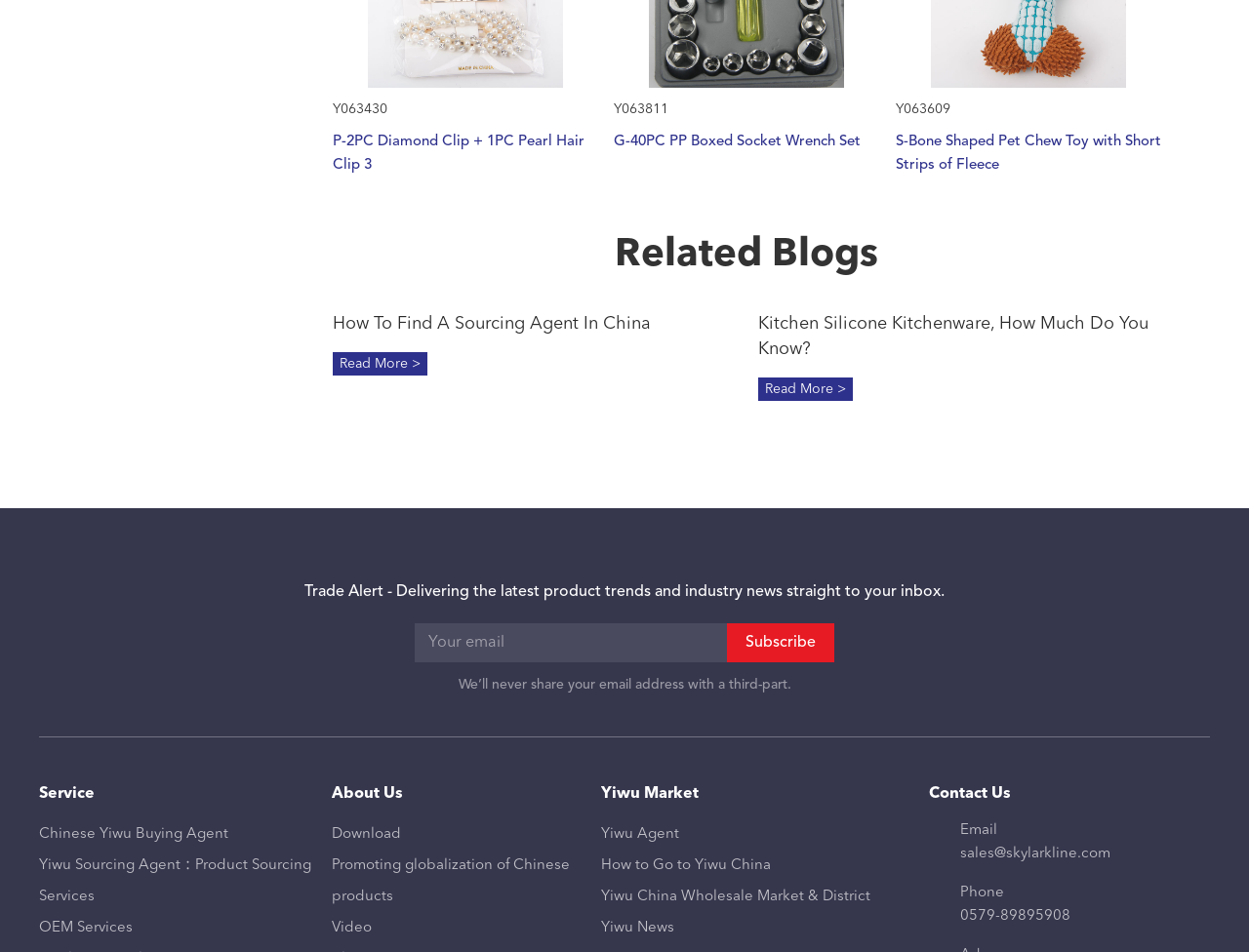Please find the bounding box for the UI component described as follows: "parent_node: Subscribe name="email" placeholder="Your email"".

[0.332, 0.654, 0.668, 0.695]